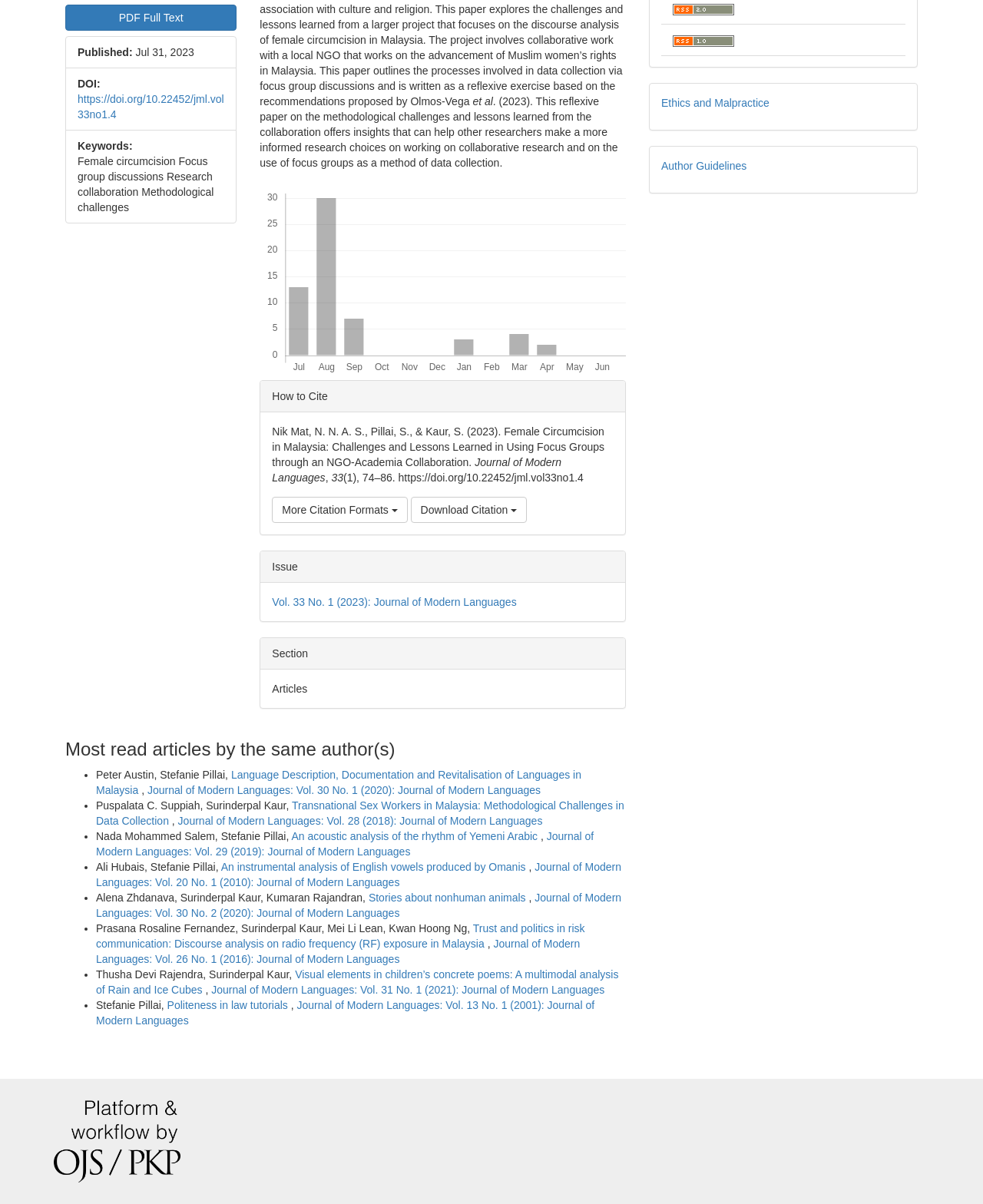Given the description "PDF Full Text", provide the bounding box coordinates of the corresponding UI element.

[0.066, 0.004, 0.241, 0.026]